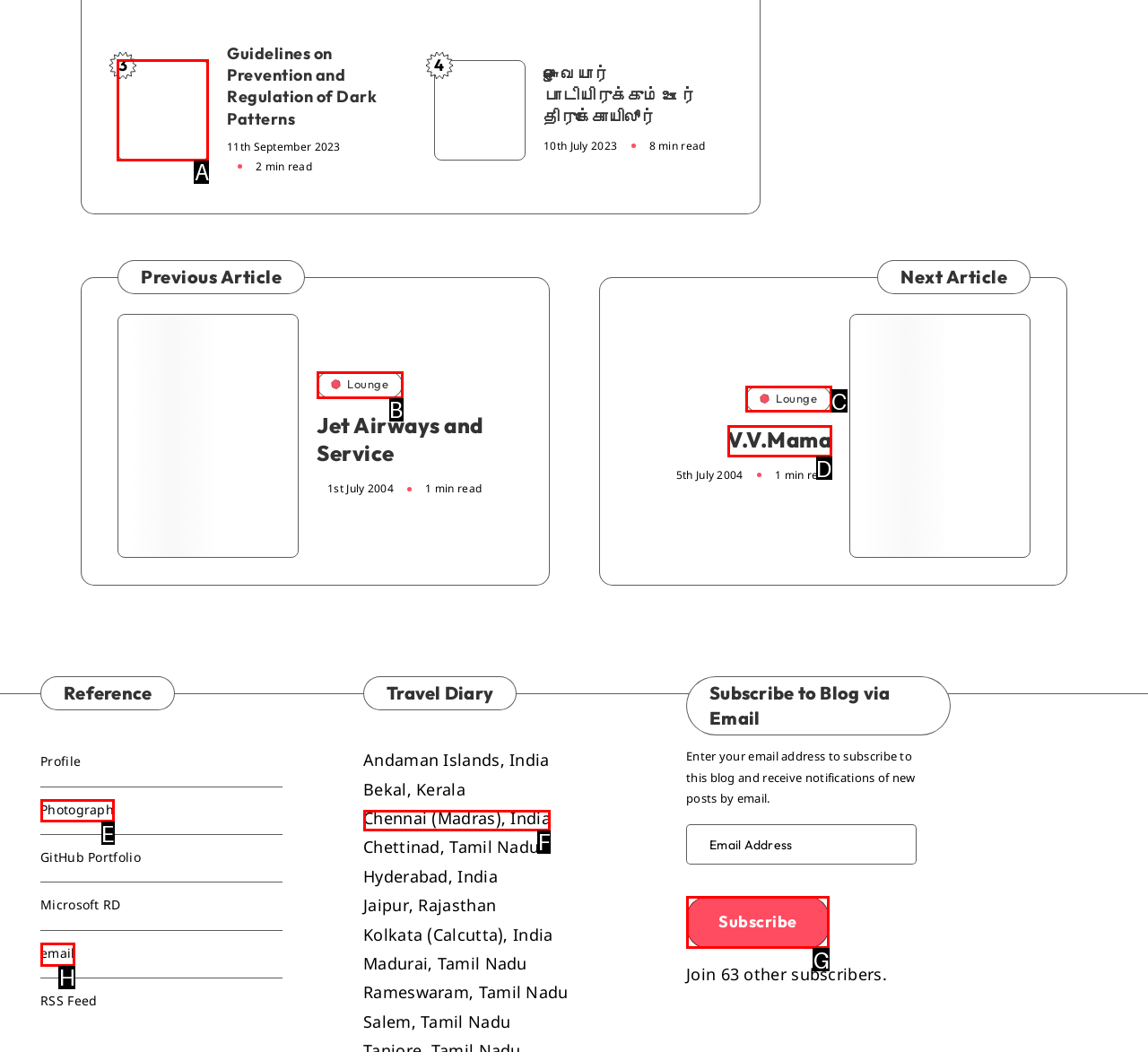To complete the task: Click on the link 'Guidelines on Prevention and Regulation of Dark Patterns 3', which option should I click? Answer with the appropriate letter from the provided choices.

A